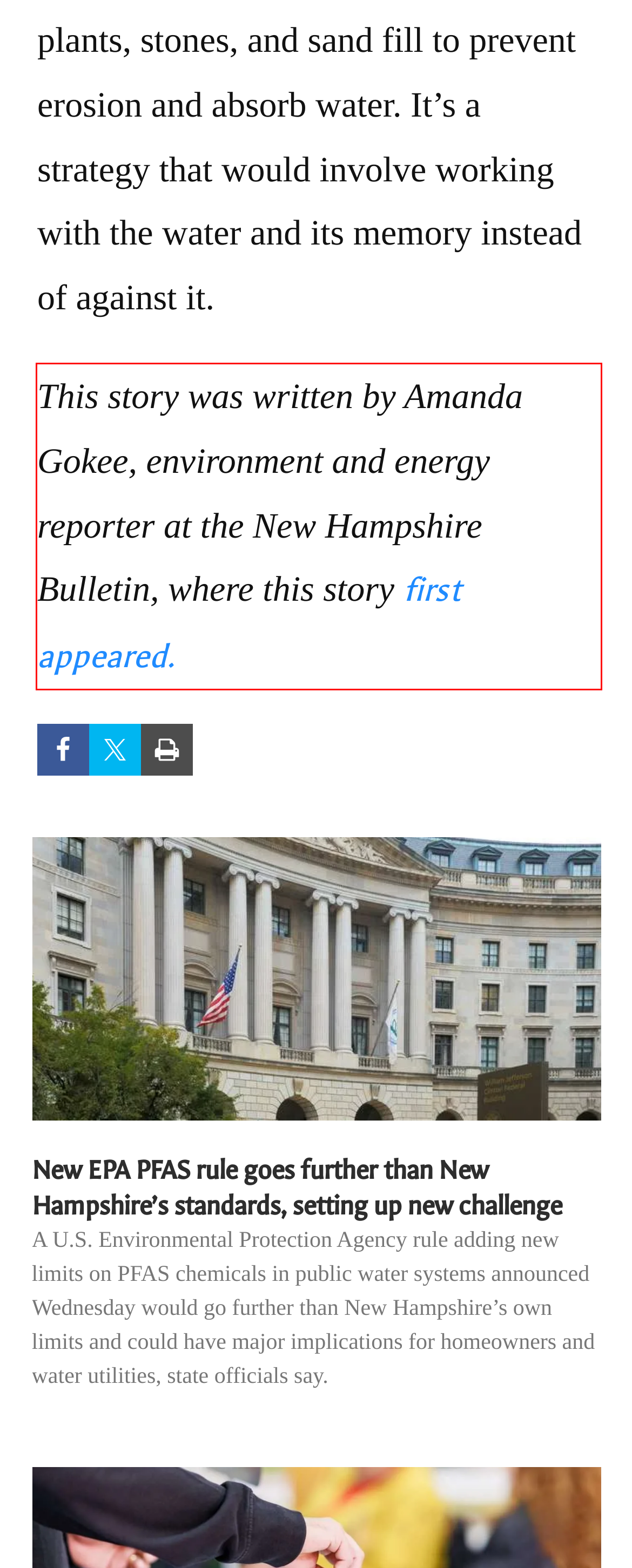Using the webpage screenshot, recognize and capture the text within the red bounding box.

This story was written by Amanda Gokee, environment and energy reporter at the New Hampshire Bulletin, where this story first appeared.